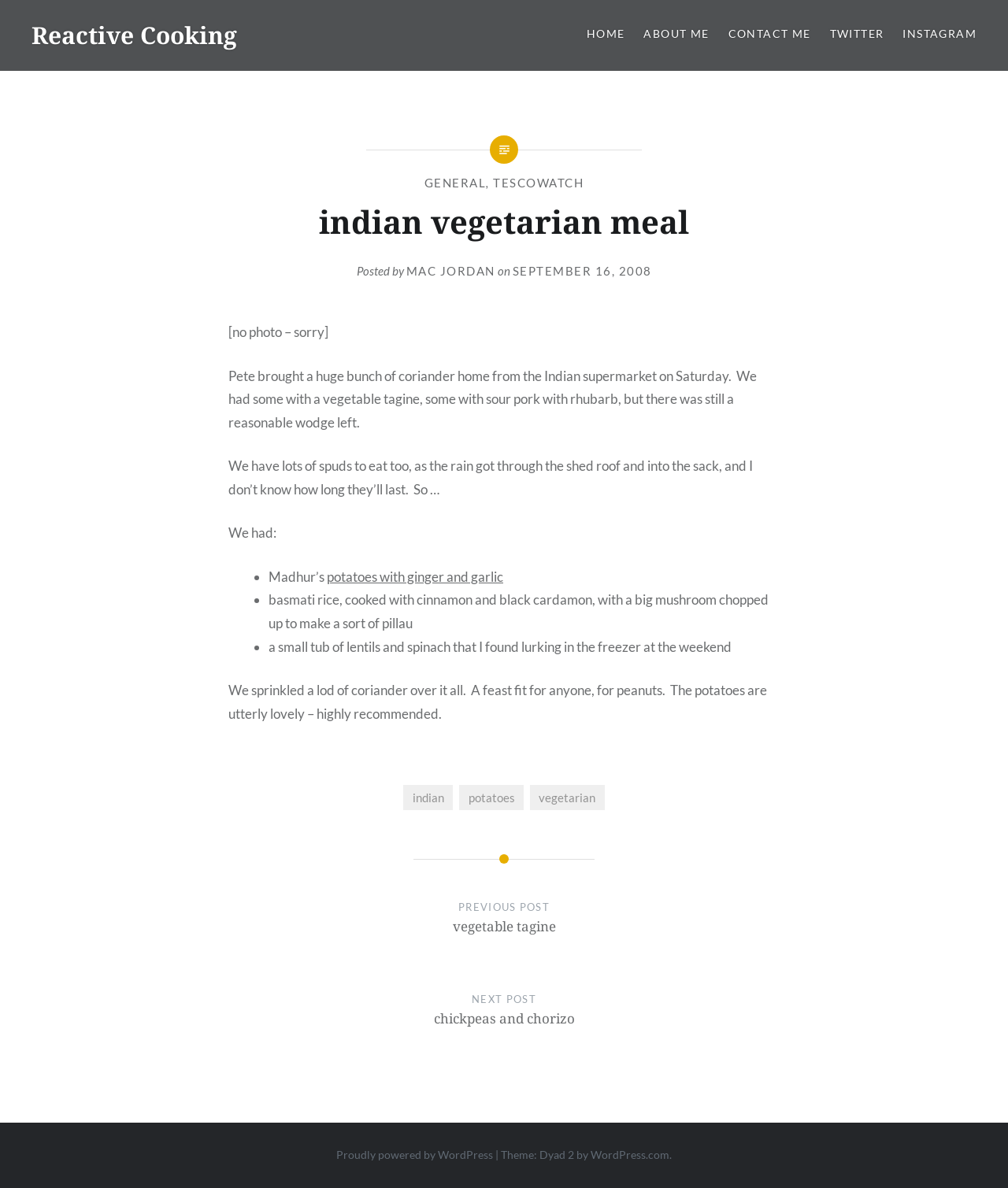Identify the bounding box coordinates of the region that needs to be clicked to carry out this instruction: "Click on the 'HOME' link". Provide these coordinates as four float numbers ranging from 0 to 1, i.e., [left, top, right, bottom].

[0.582, 0.021, 0.62, 0.036]